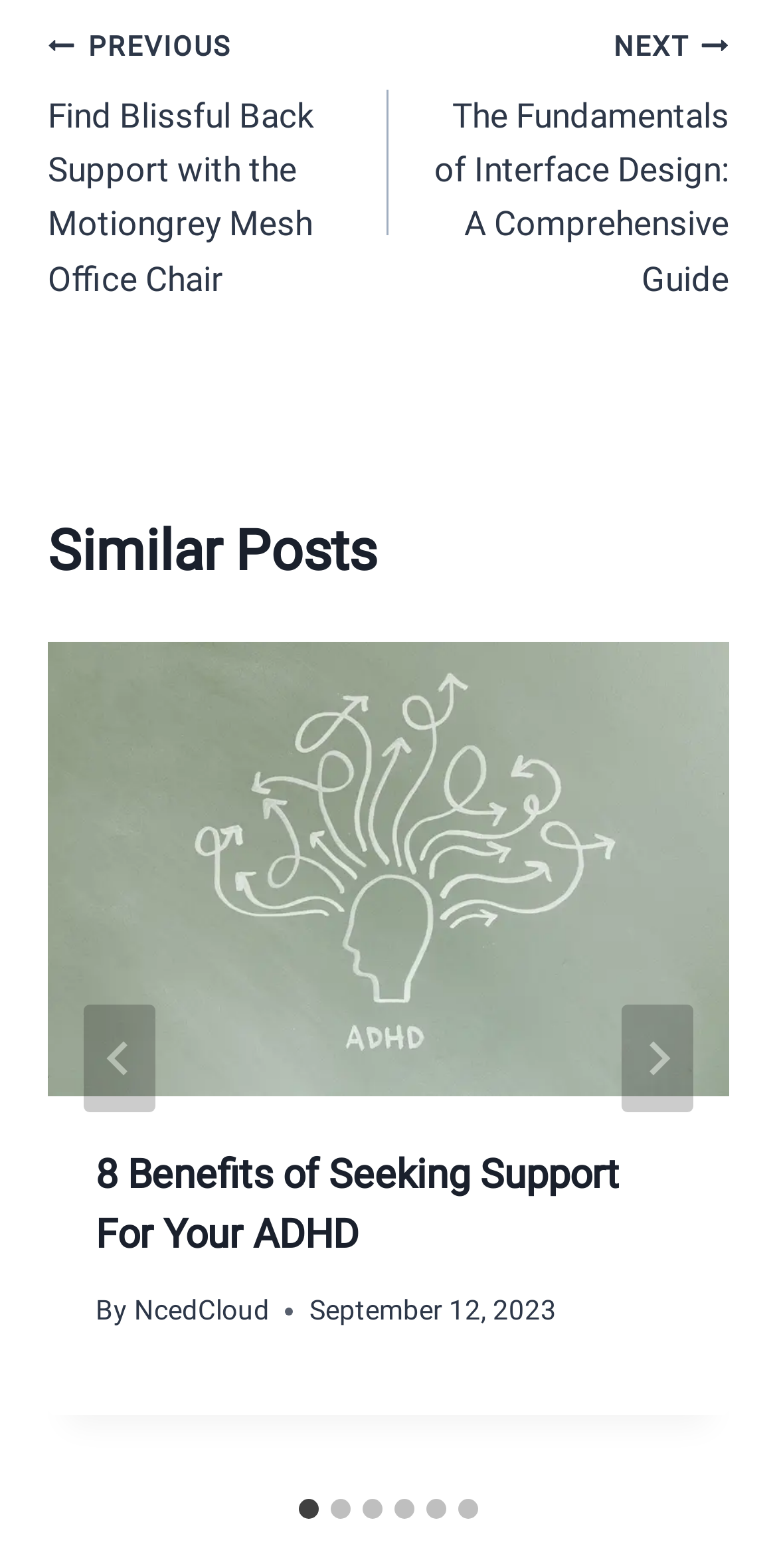Can you provide the bounding box coordinates for the element that should be clicked to implement the instruction: "Go to previous post"?

[0.062, 0.012, 0.5, 0.195]